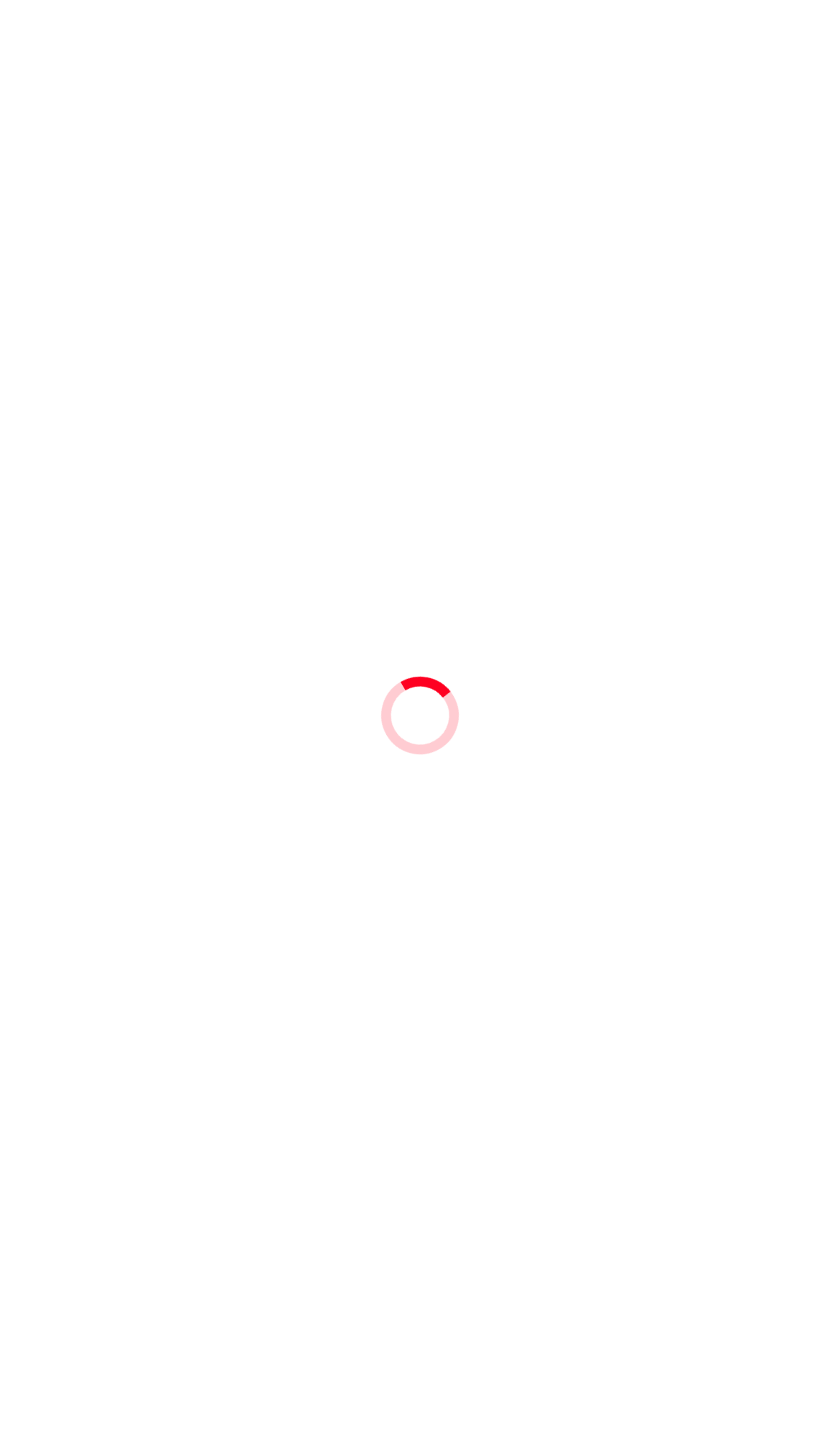Provide the bounding box coordinates of the area you need to click to execute the following instruction: "Contact us via email".

None